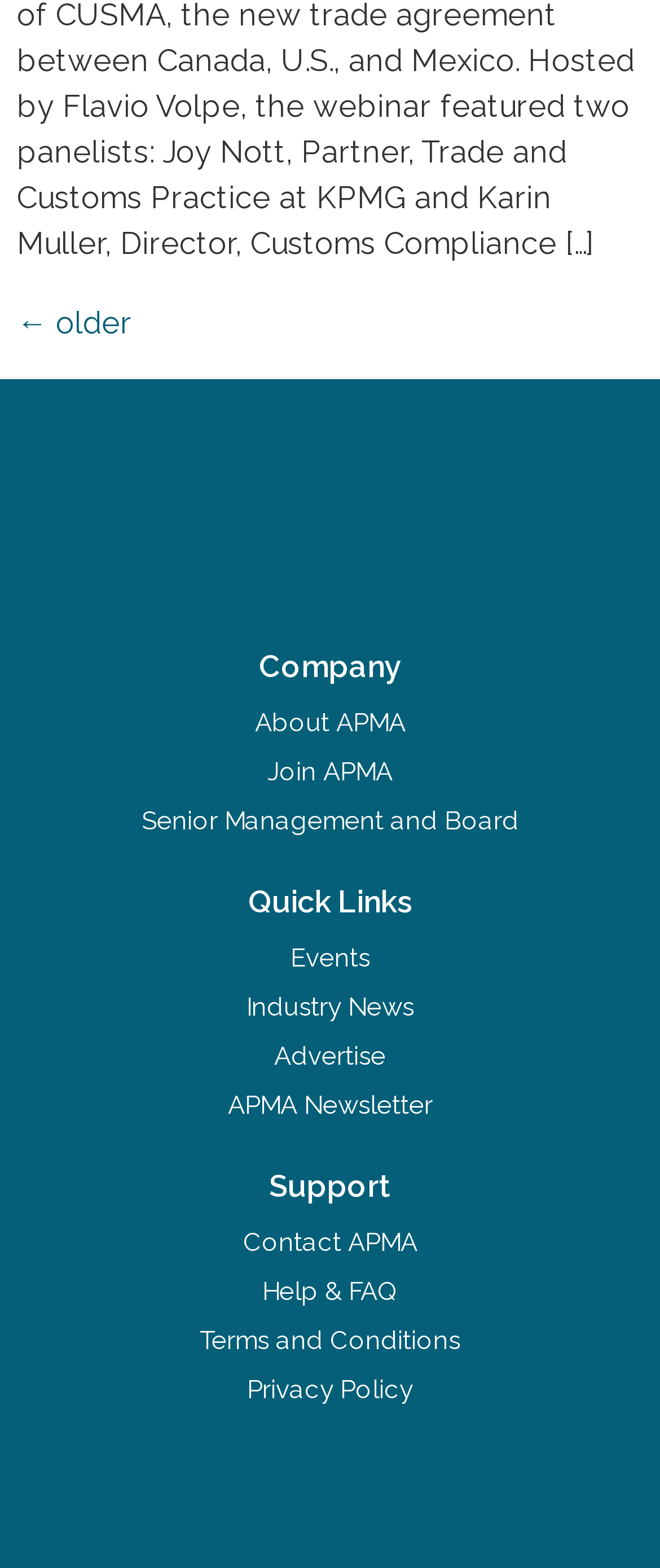How many navigation links are above the 'Quick Links' section?
Please answer the question with a detailed response using the information from the screenshot.

Above the 'Quick Links' section, there are 3 navigation links: 'About APMA', 'Join APMA', and 'Senior Management and Board'.